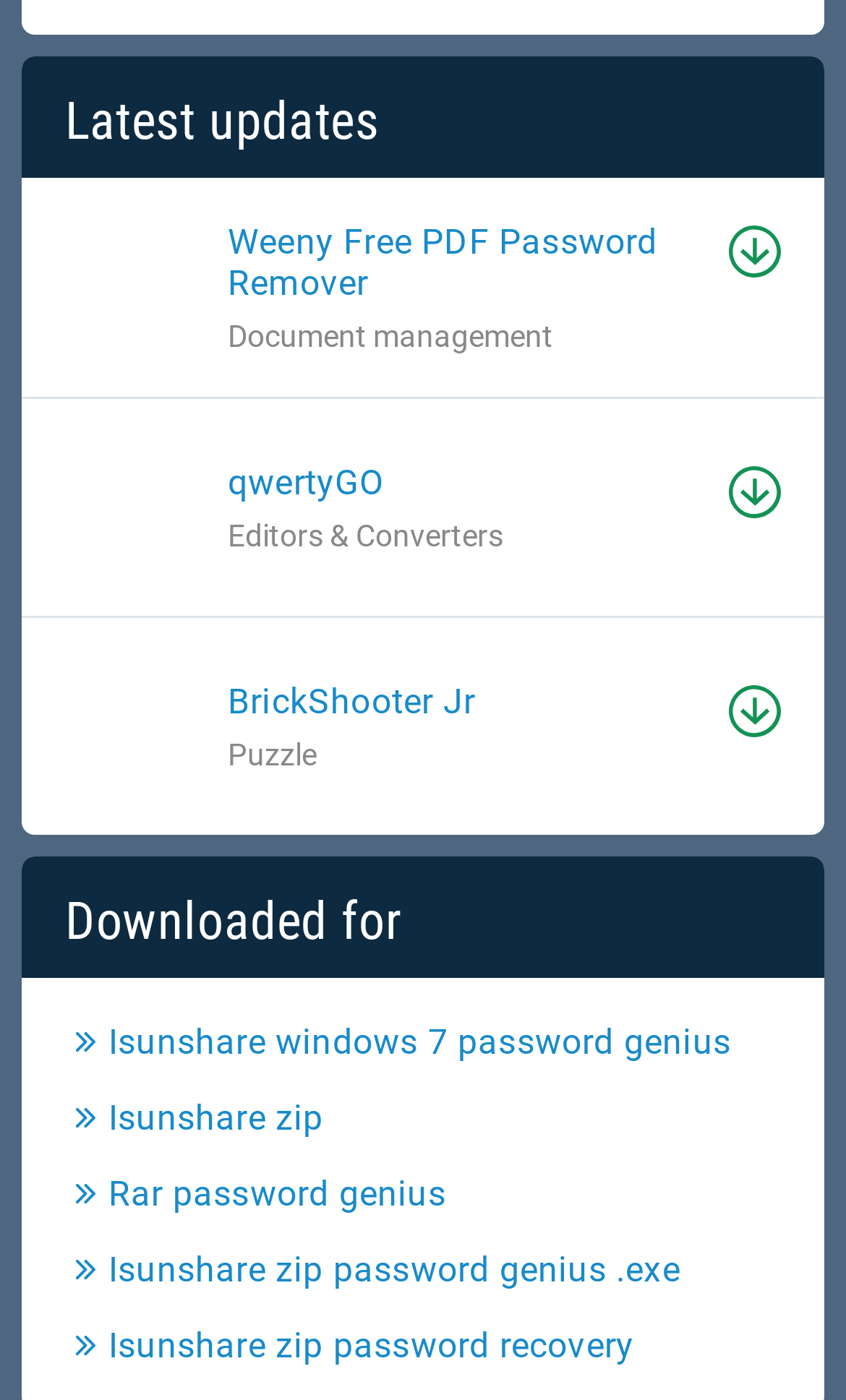What is the name of the first software product listed?
Based on the visual content, answer with a single word or a brief phrase.

Weeny Free PDF Password Remover